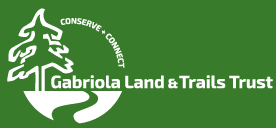Describe all the elements in the image extensively.

The image features the logo of the Gabriola Land & Trails Trust, set against a vibrant green background. The logo incorporates a stylized tree, symbolizing conservation and nature, alongside a winding path that represents connection and community engagement. Above the graphic, the words "CONSERVE * CONNECT" emphasize the organization's mission to preserve natural spaces and foster connections among people while promoting environmental stewardship on Gabriola Island. The overall design conveys a strong commitment to land and trail conservation.